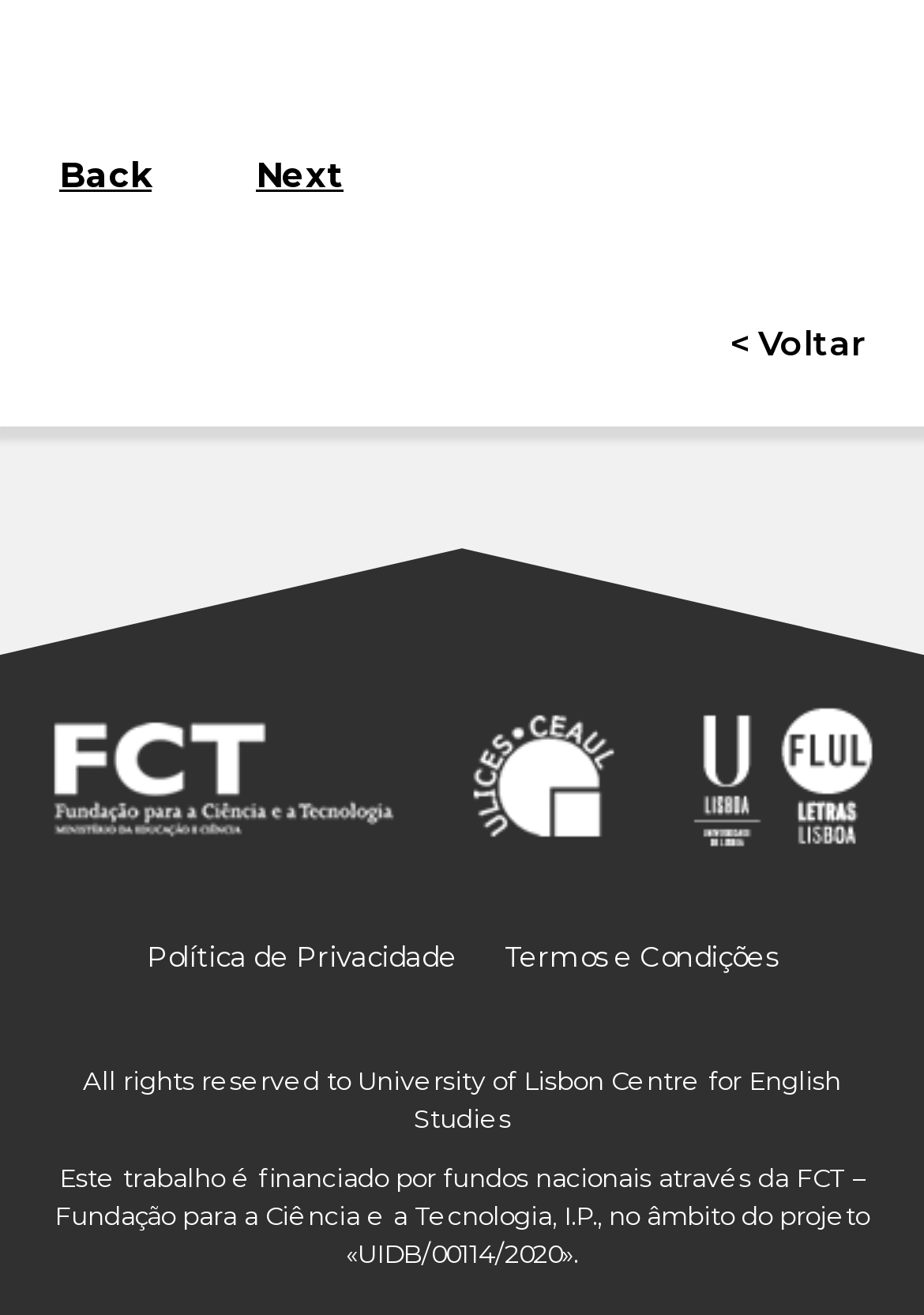Provide a thorough and detailed response to the question by examining the image: 
What is the text of the first link?

The first link is located at the top left corner of the webpage, with a bounding box coordinate of [0.064, 0.116, 0.164, 0.15]. The OCR text of this link is 'Back'.